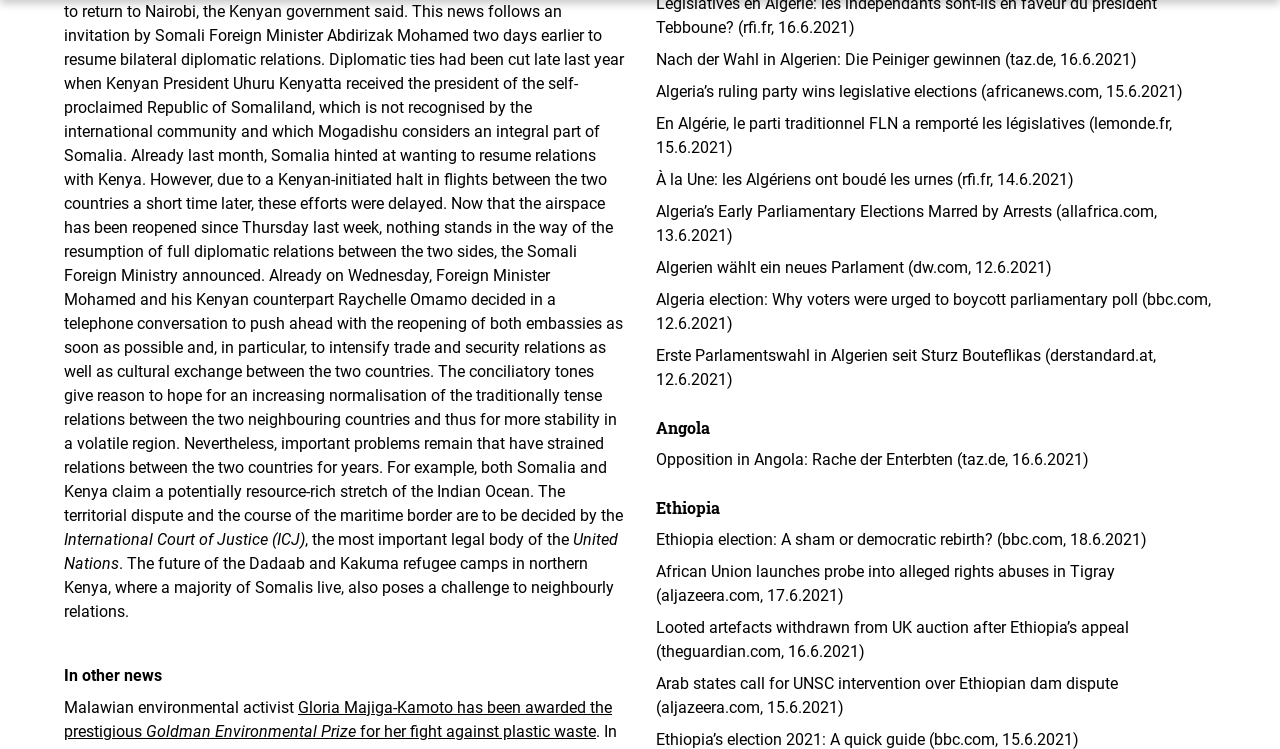What is the name of the international court?
Provide a concise answer using a single word or phrase based on the image.

International Court of Justice